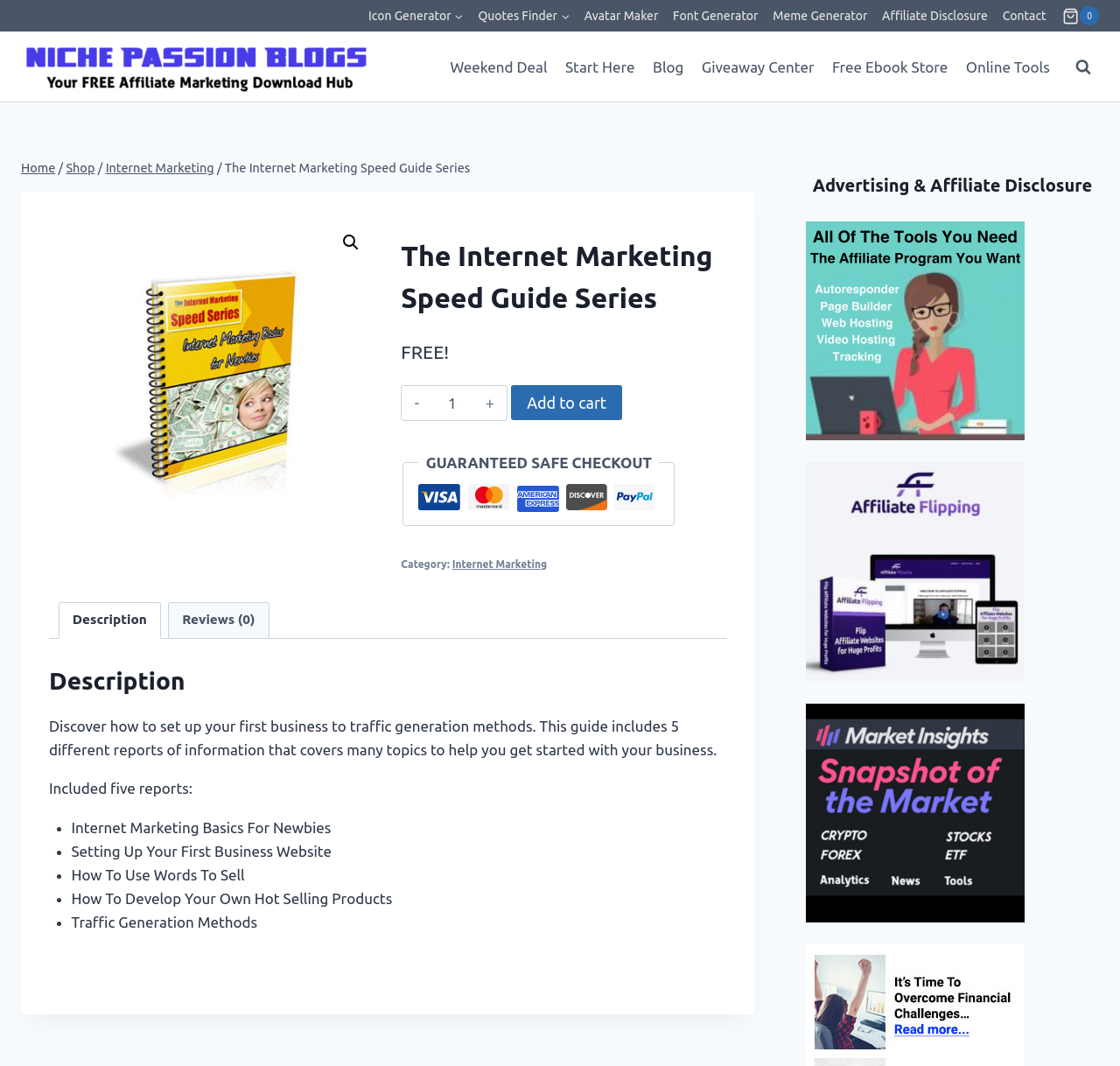Answer briefly with one word or phrase:
How many reports are included in the guide?

5